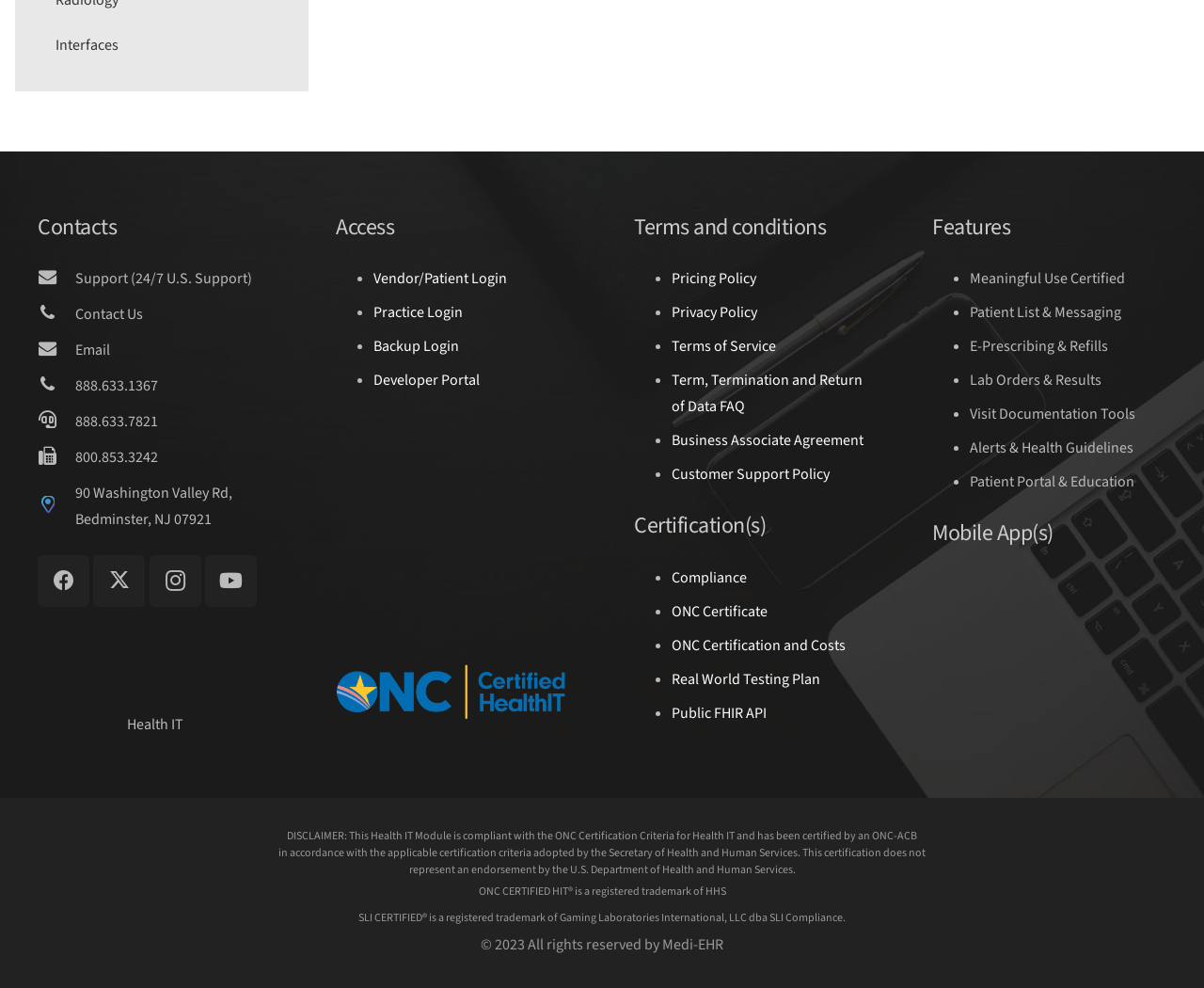Analyze the image and deliver a detailed answer to the question: What is the company's certification?

I found the certification by looking at the text at the bottom of the page, where I saw a disclaimer about the company's certification, which mentions that it is ONC Certified HIT.